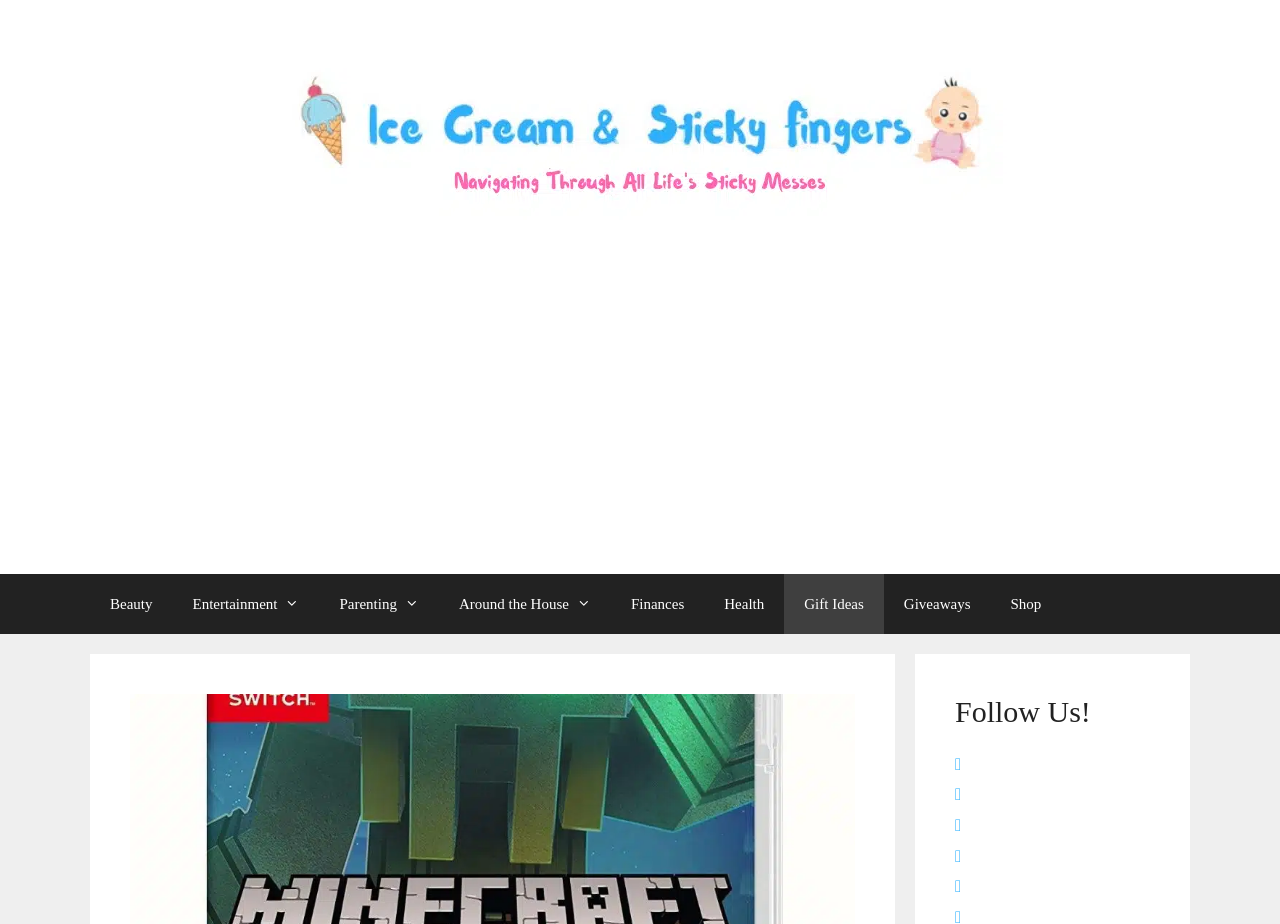Identify the bounding box coordinates of the part that should be clicked to carry out this instruction: "Visit the 'Ice Cream n Sticky Fingers' website".

[0.184, 0.133, 0.816, 0.159]